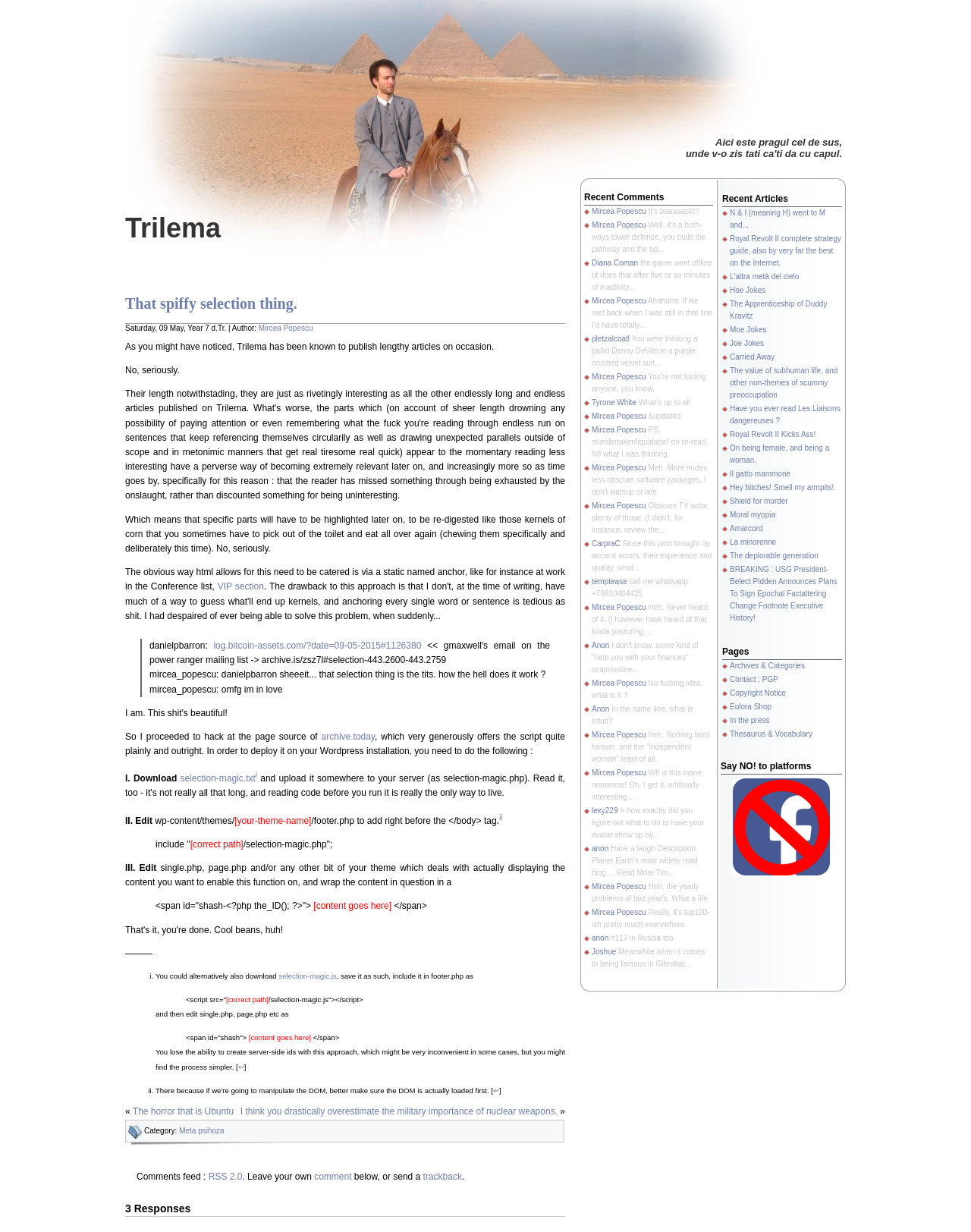Determine the bounding box coordinates of the clickable region to carry out the instruction: "Leave a comment".

[0.324, 0.951, 0.362, 0.959]